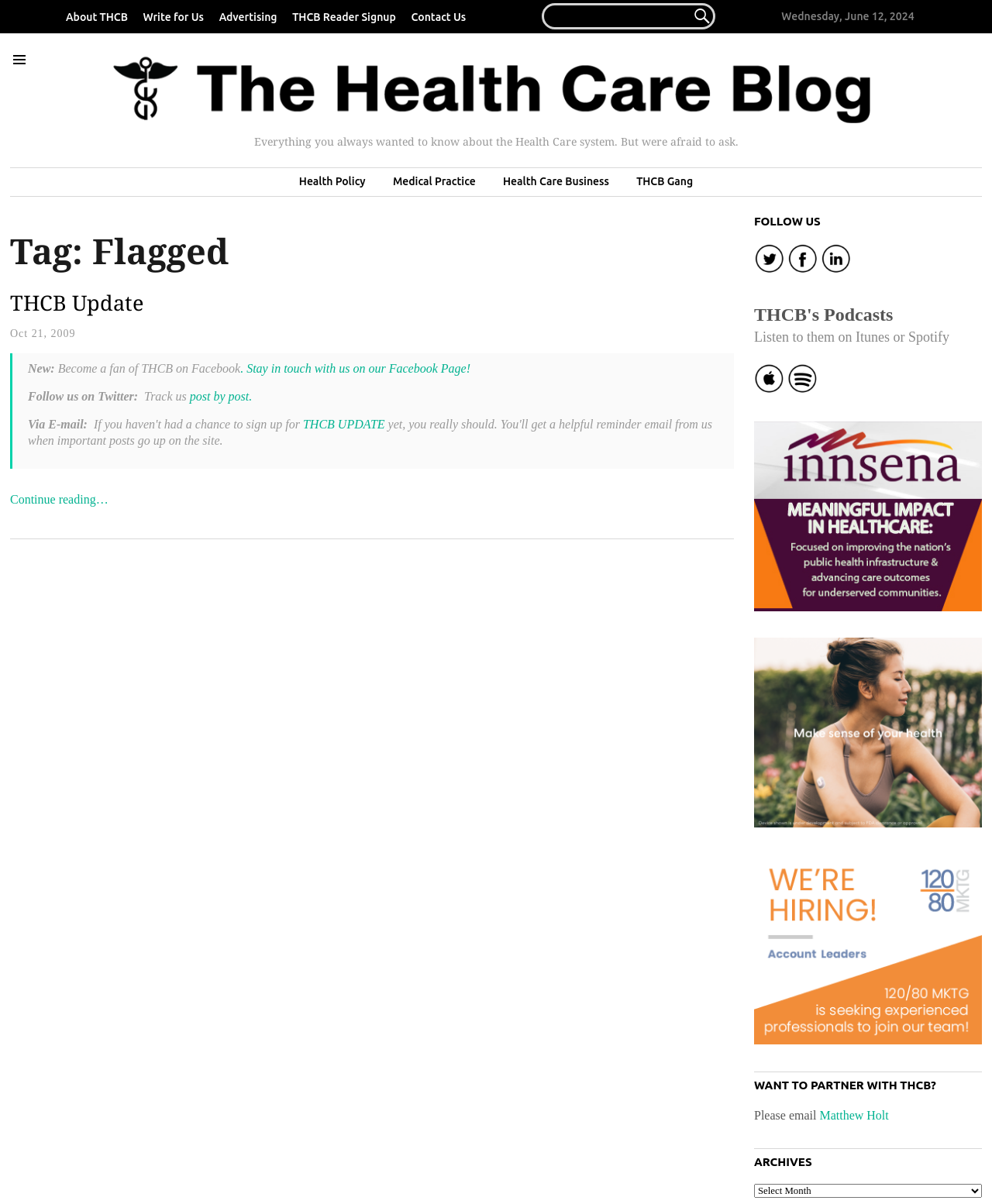Identify the bounding box coordinates for the element that needs to be clicked to fulfill this instruction: "Contact Us". Provide the coordinates in the format of four float numbers between 0 and 1: [left, top, right, bottom].

[0.408, 0.009, 0.476, 0.019]